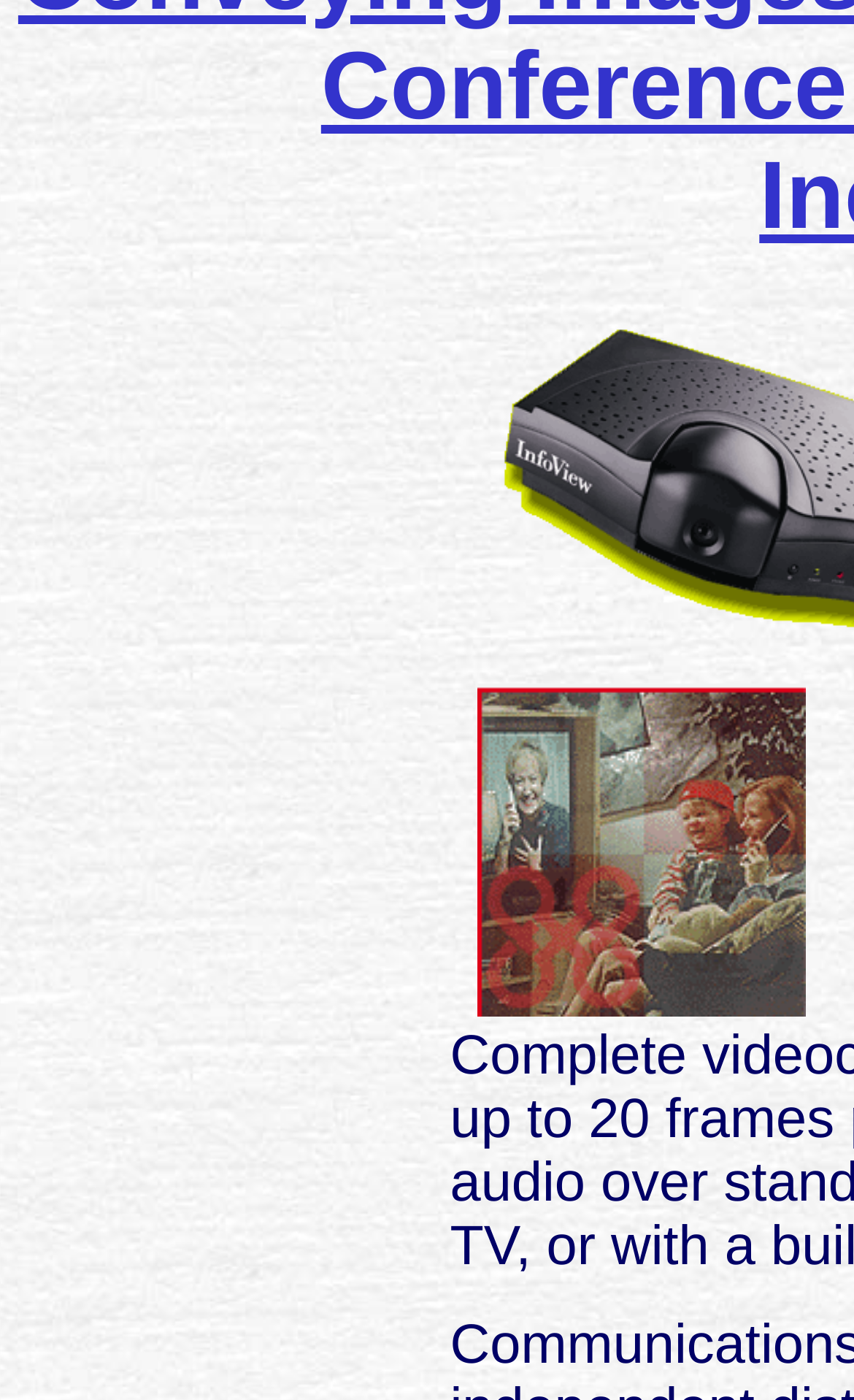Based on the element description "alternatives", predict the bounding box coordinates of the UI element.

[0.527, 0.883, 0.858, 0.927]